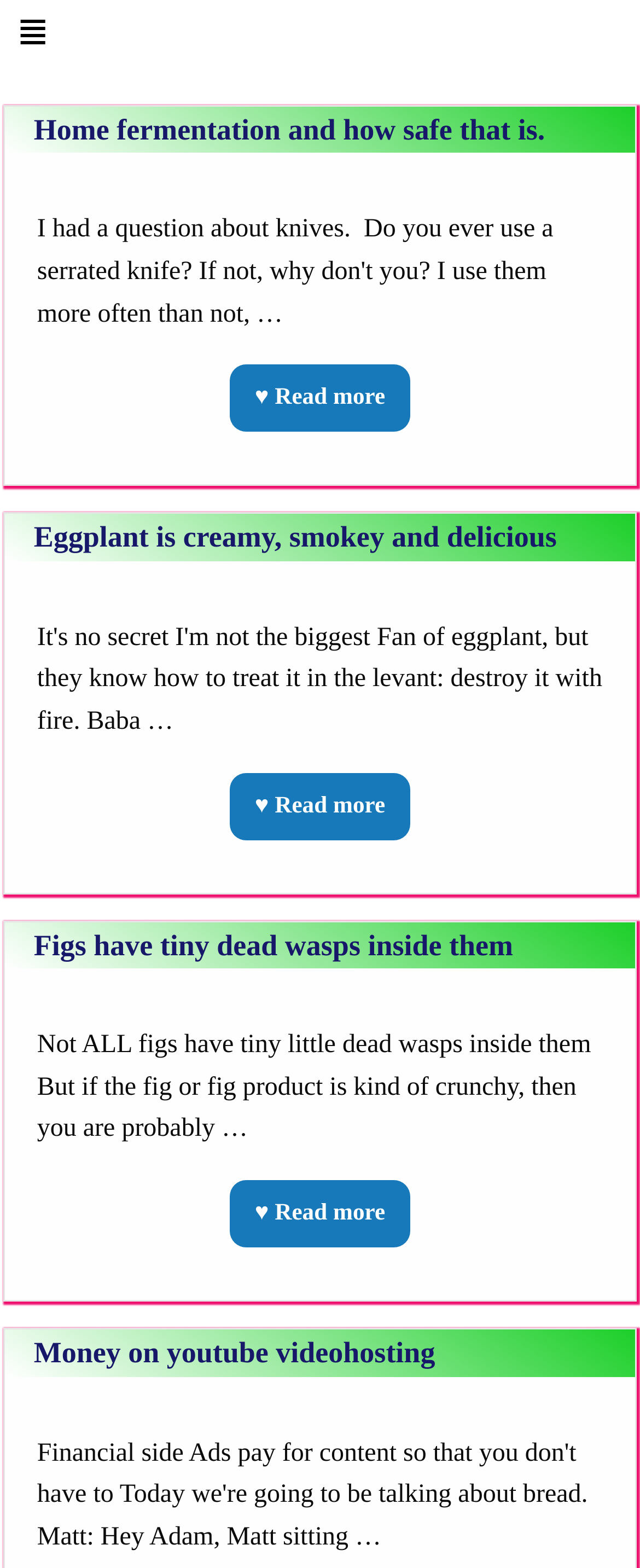What is the topic of the first article? Analyze the screenshot and reply with just one word or a short phrase.

Home fermentation